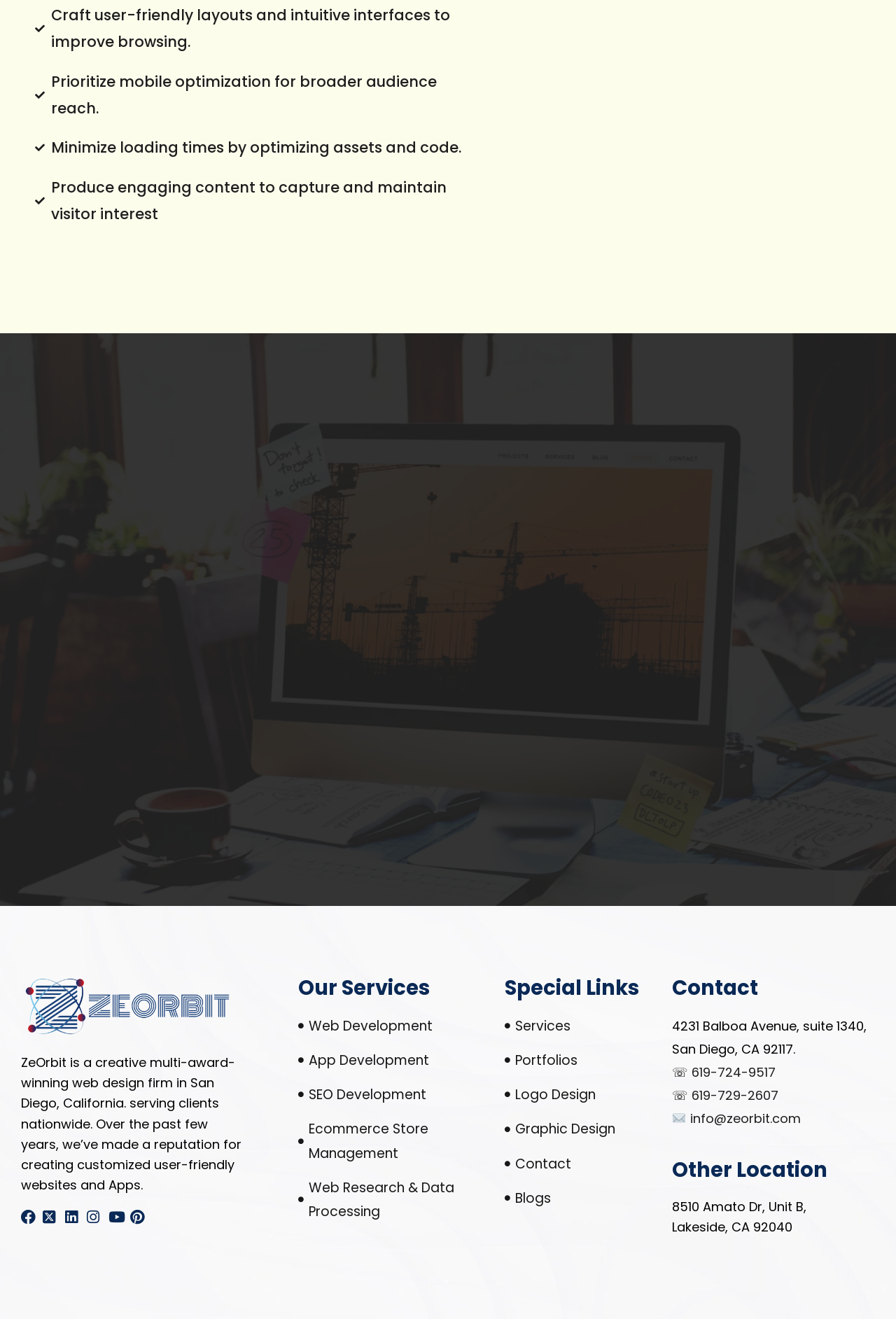Determine the bounding box coordinates of the clickable area required to perform the following instruction: "Contact via phone number 619-724-9517". The coordinates should be represented as four float numbers between 0 and 1: [left, top, right, bottom].

[0.768, 0.806, 0.866, 0.819]